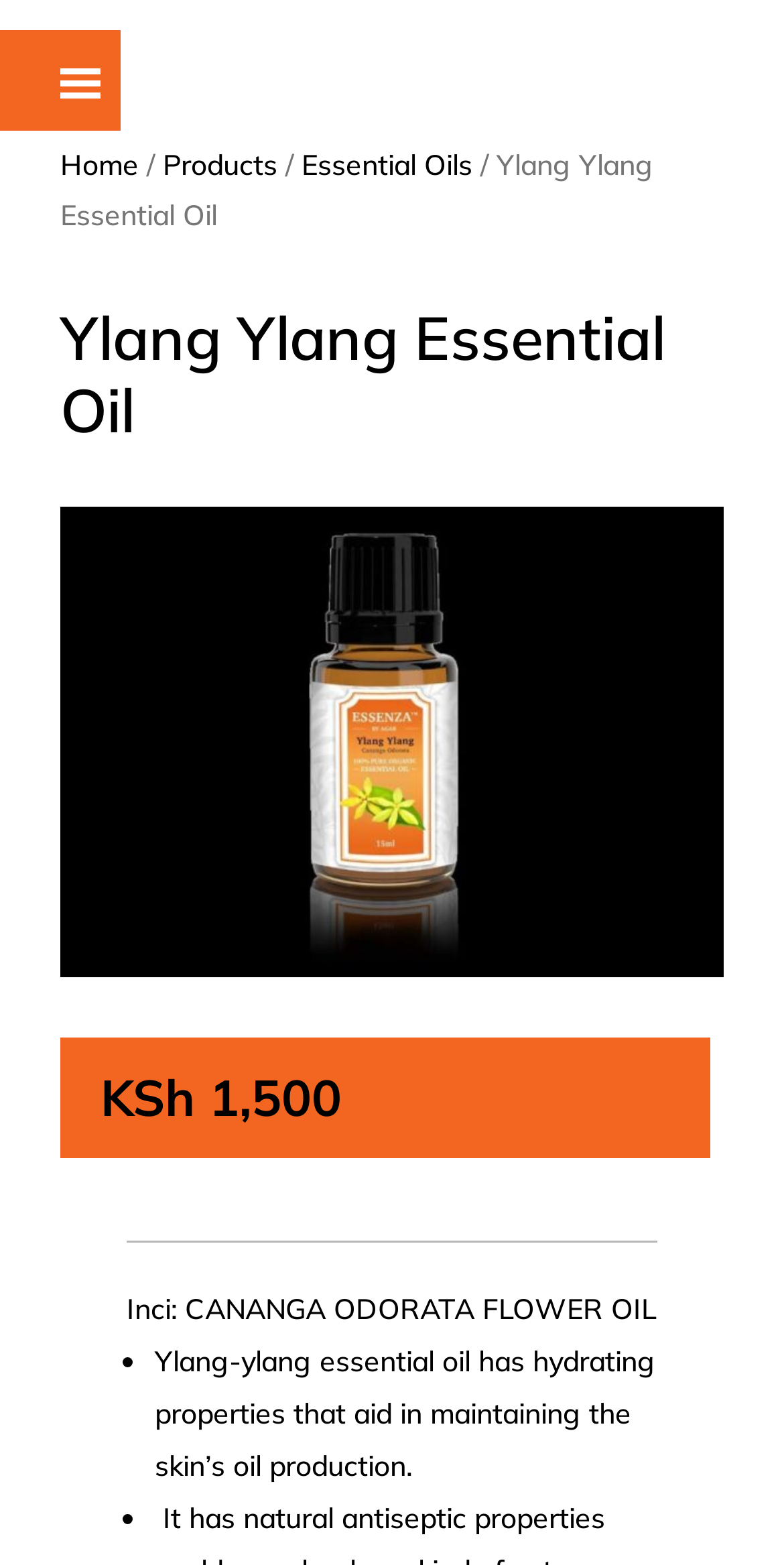Identify the bounding box coordinates of the specific part of the webpage to click to complete this instruction: "Click on the Home link".

[0.0, 0.1, 1.0, 0.175]